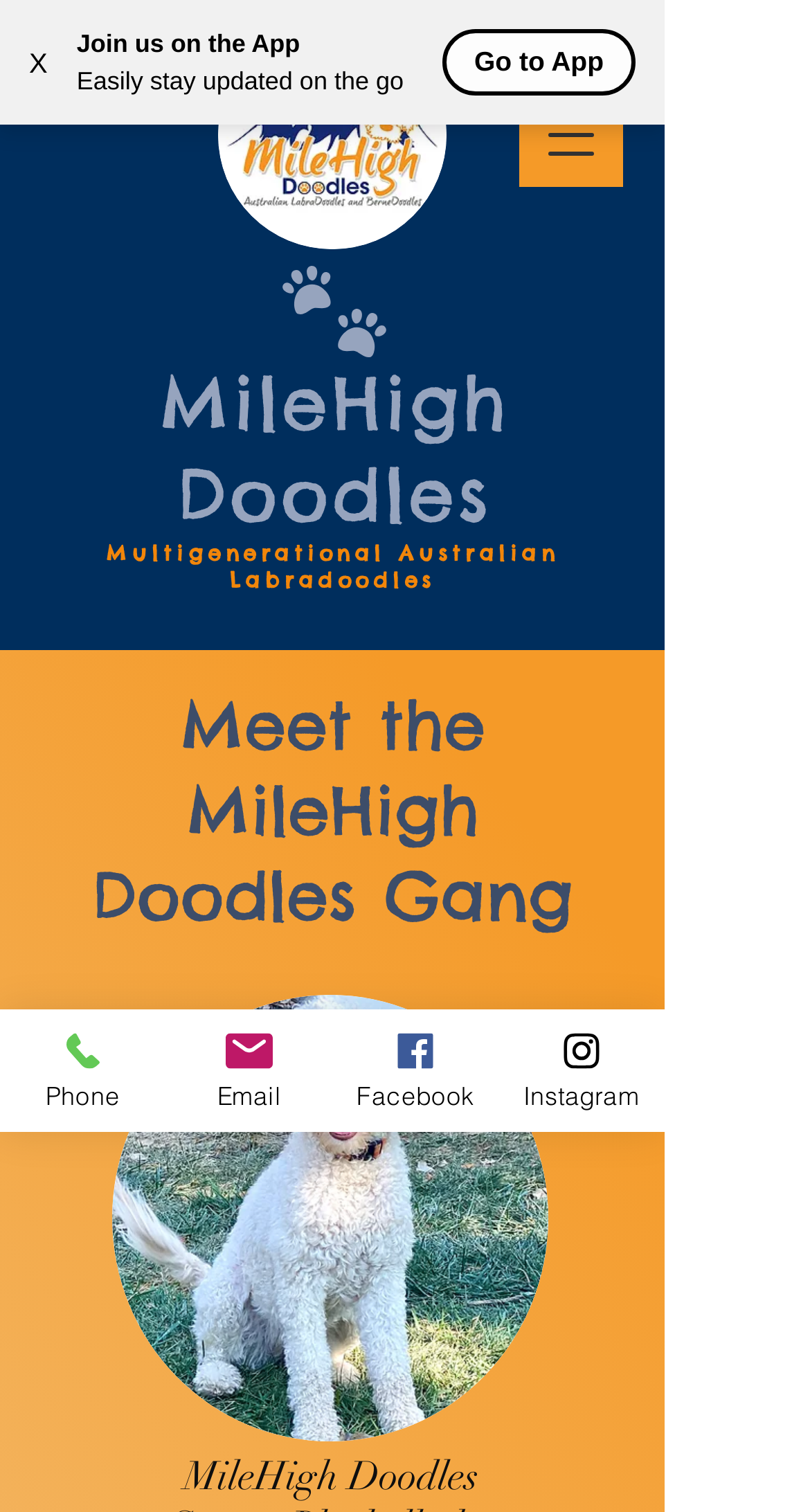What type of dogs are featured on this website?
Using the information from the image, answer the question thoroughly.

The link 'Multigenerational Australian Labradoodles' suggests that the website is about Australian Labradoodles. This link is located near the top of the page, indicating its importance.